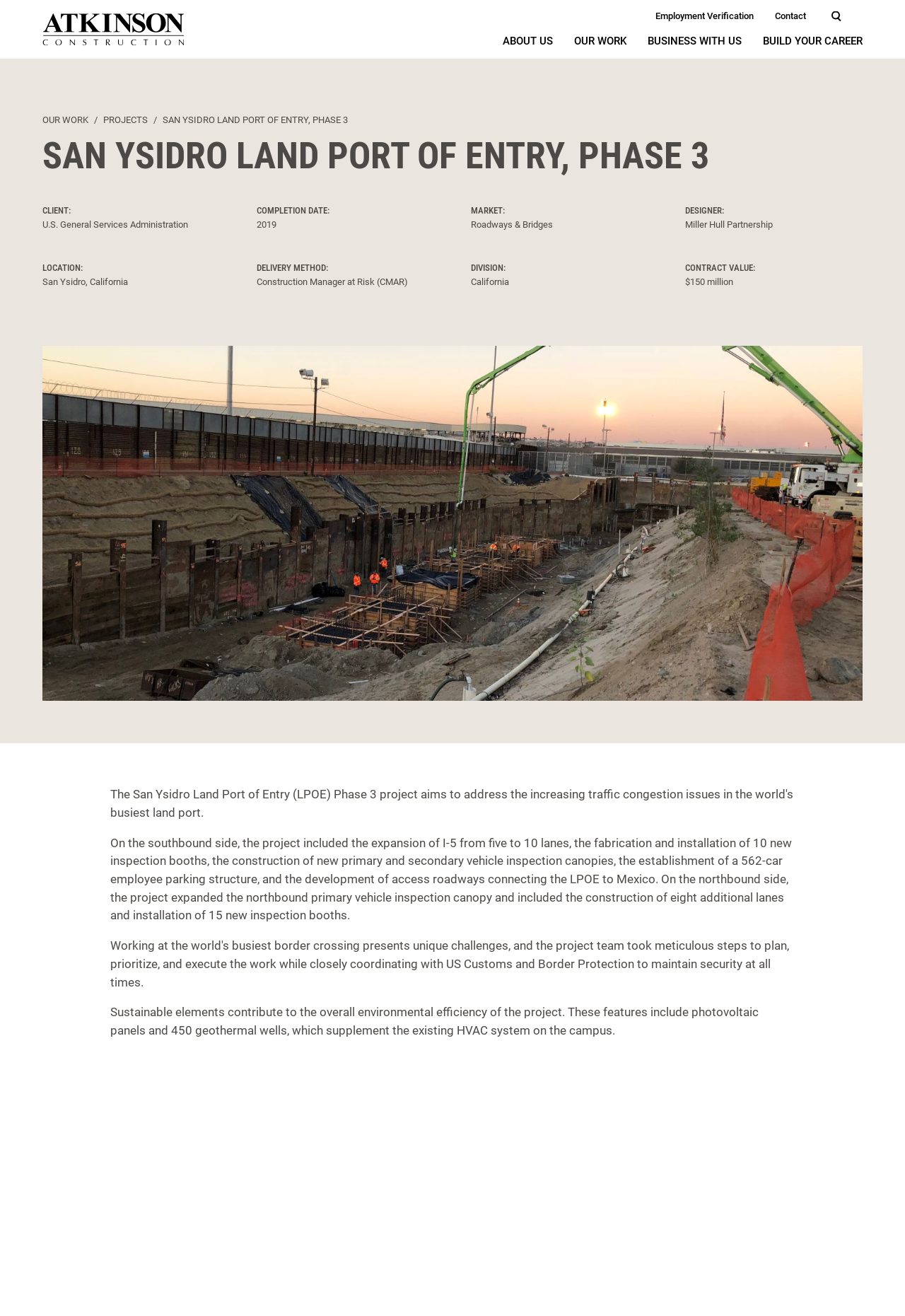Please identify the bounding box coordinates of the area that needs to be clicked to follow this instruction: "Search for something".

[0.555, 0.058, 0.619, 0.088]